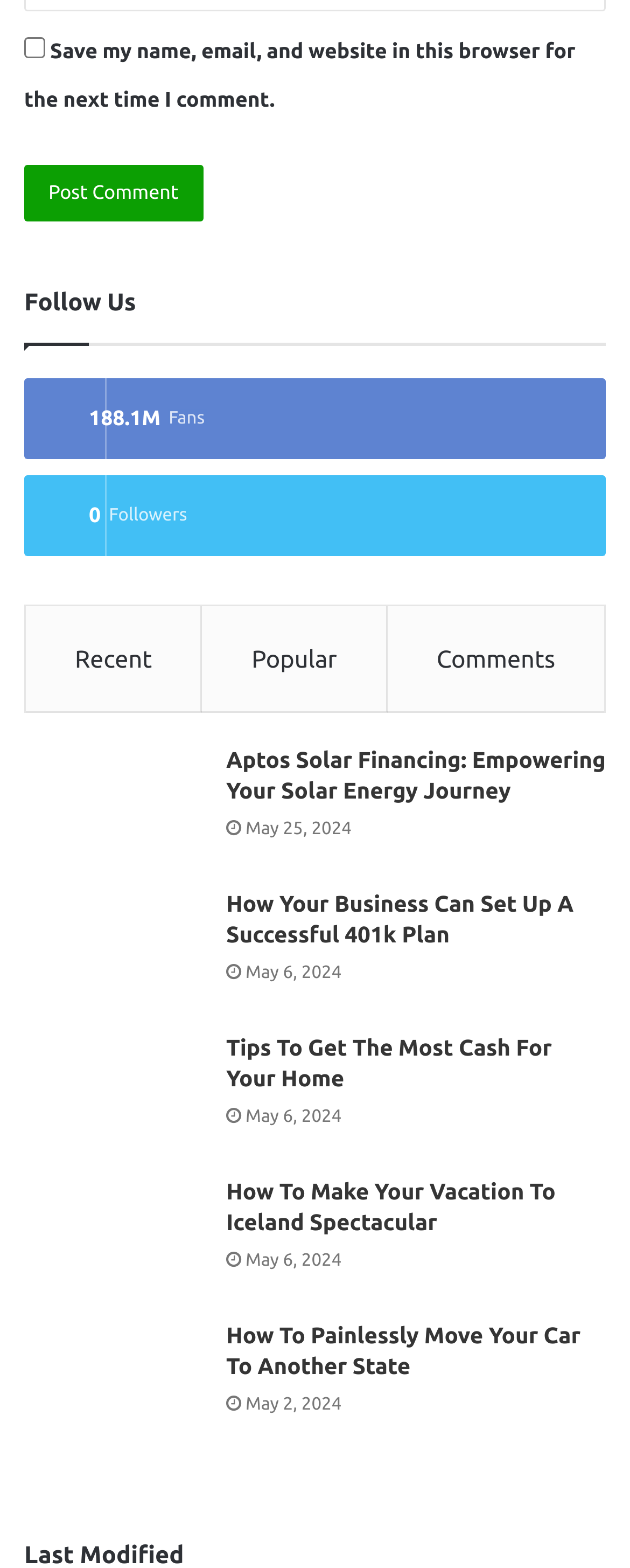Please specify the coordinates of the bounding box for the element that should be clicked to carry out this instruction: "View recent posts". The coordinates must be four float numbers between 0 and 1, formatted as [left, top, right, bottom].

[0.041, 0.386, 0.322, 0.454]